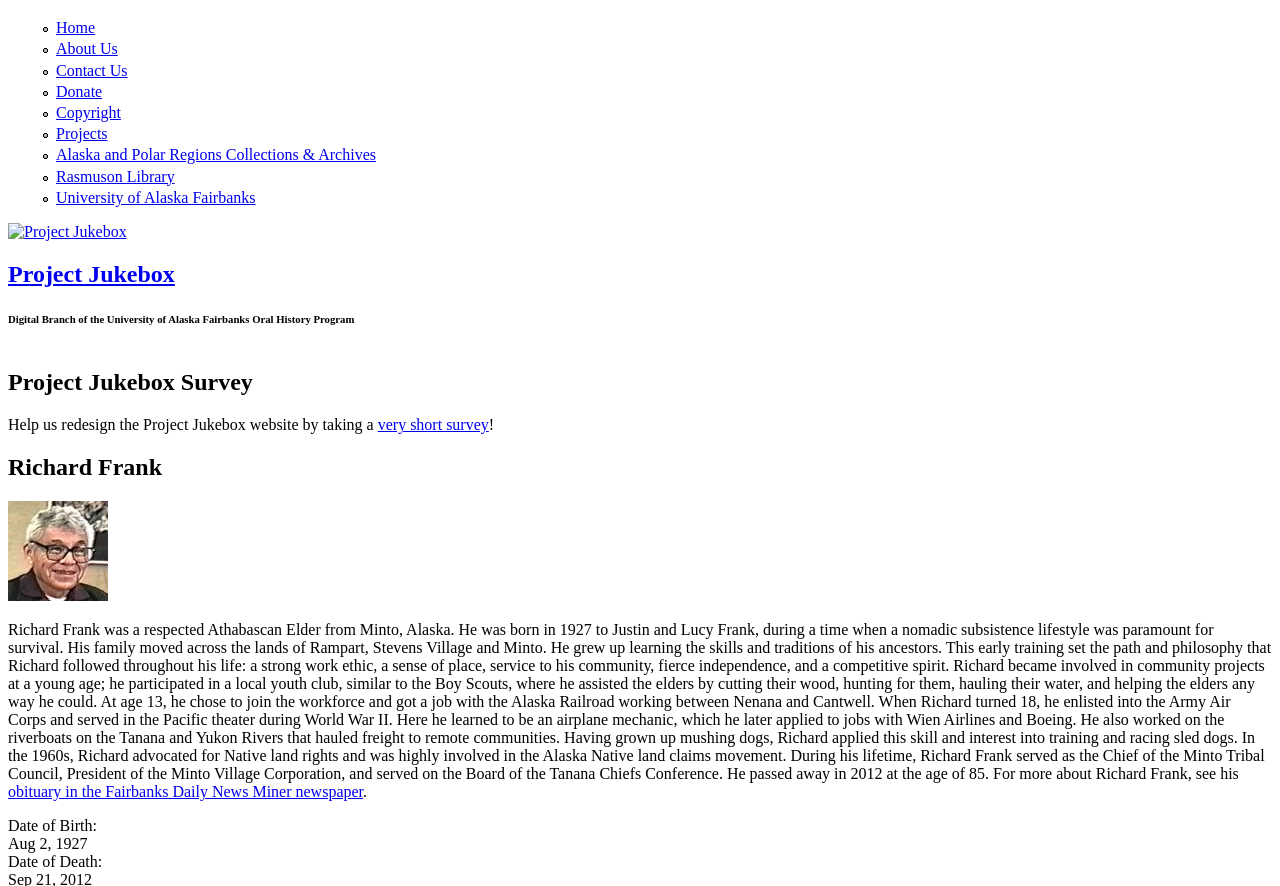Determine the bounding box coordinates for the clickable element required to fulfill the instruction: "View the obituary in the Fairbanks Daily News Miner newspaper". Provide the coordinates as four float numbers between 0 and 1, i.e., [left, top, right, bottom].

[0.006, 0.884, 0.284, 0.903]